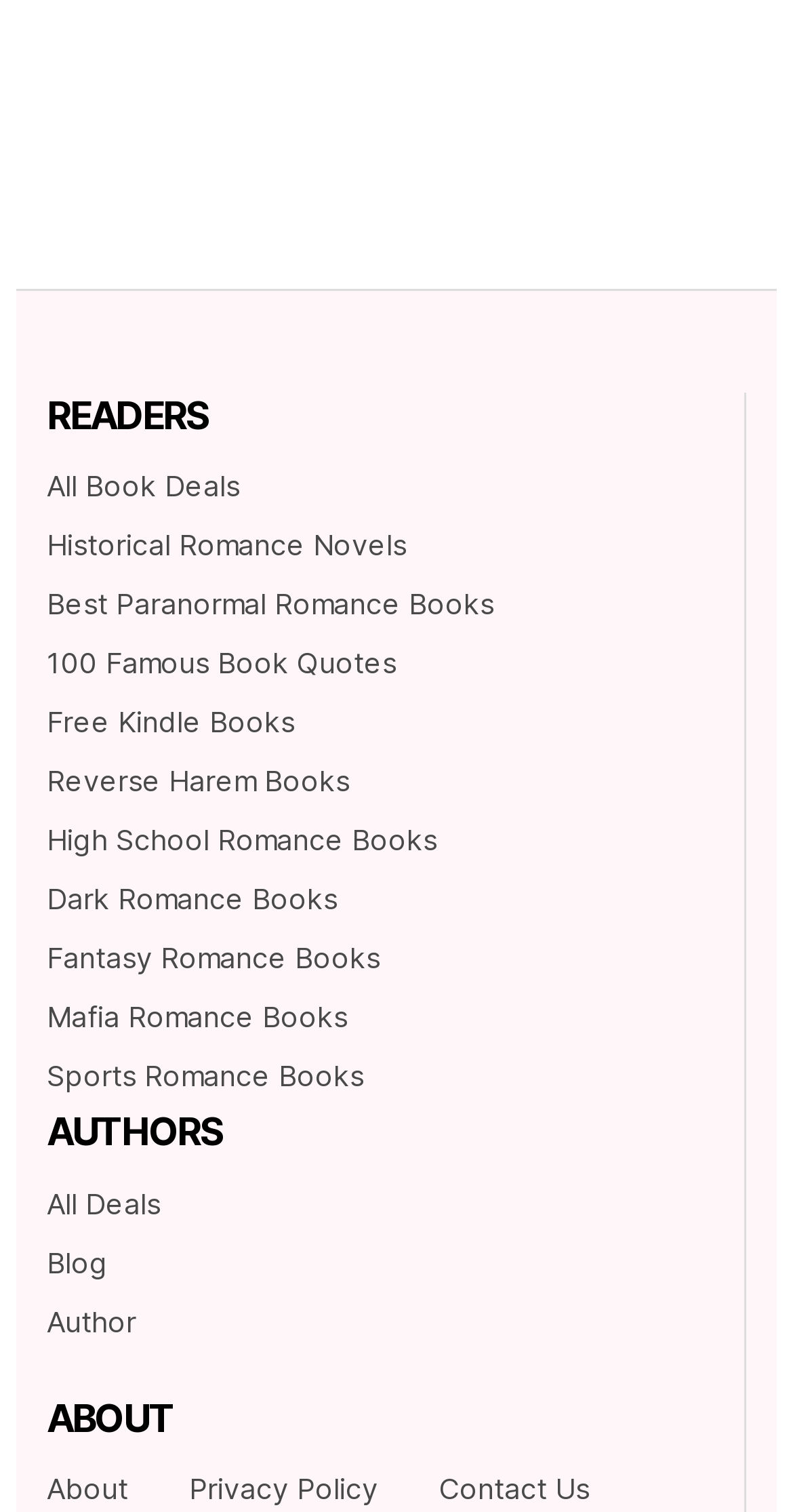Please determine the bounding box coordinates of the clickable area required to carry out the following instruction: "Check the privacy policy". The coordinates must be four float numbers between 0 and 1, represented as [left, top, right, bottom].

[0.238, 0.941, 0.477, 0.964]